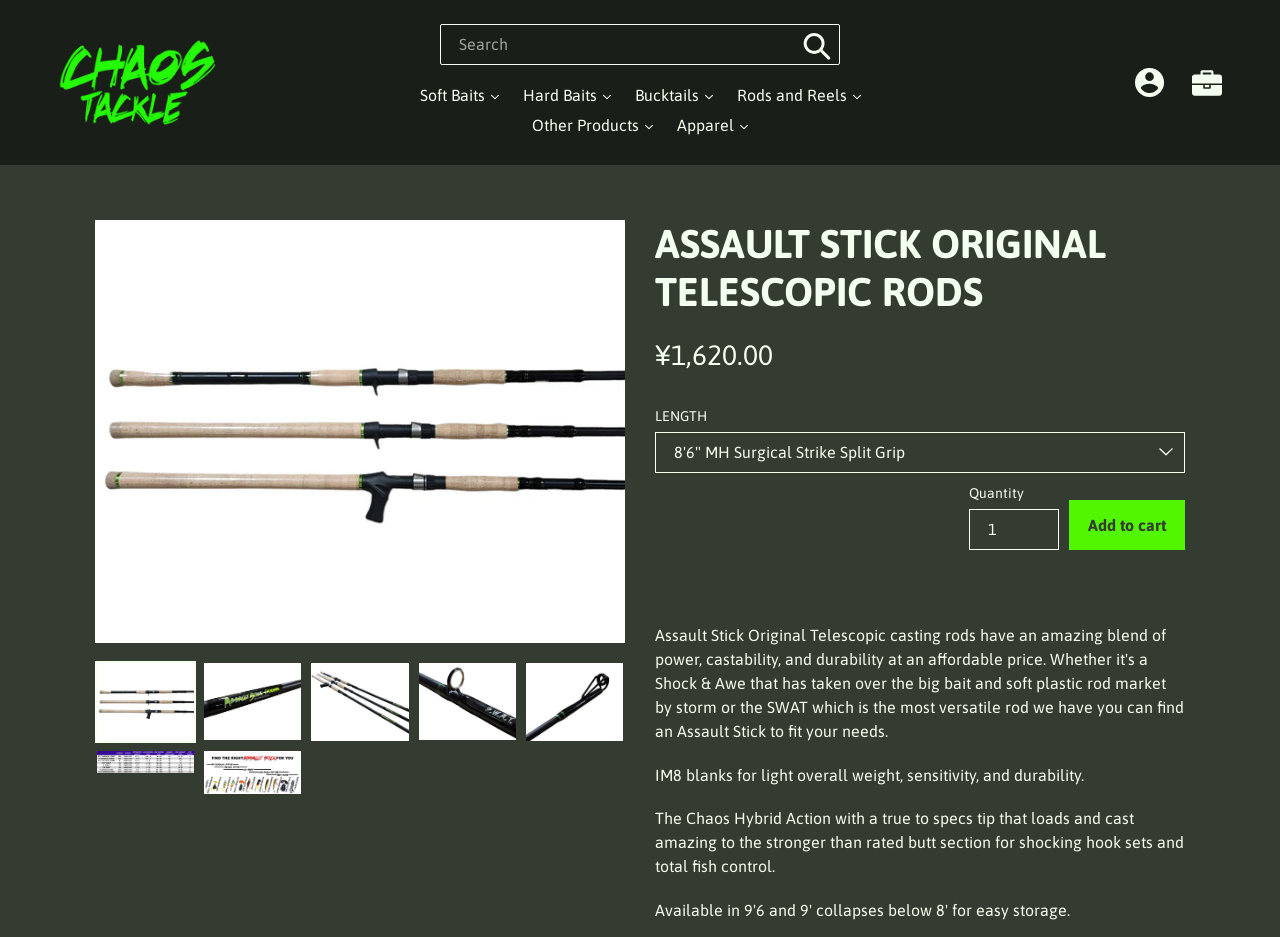Answer the question below with a single word or a brief phrase: 
What is the brand of the fishing rod?

Chaos Tackle